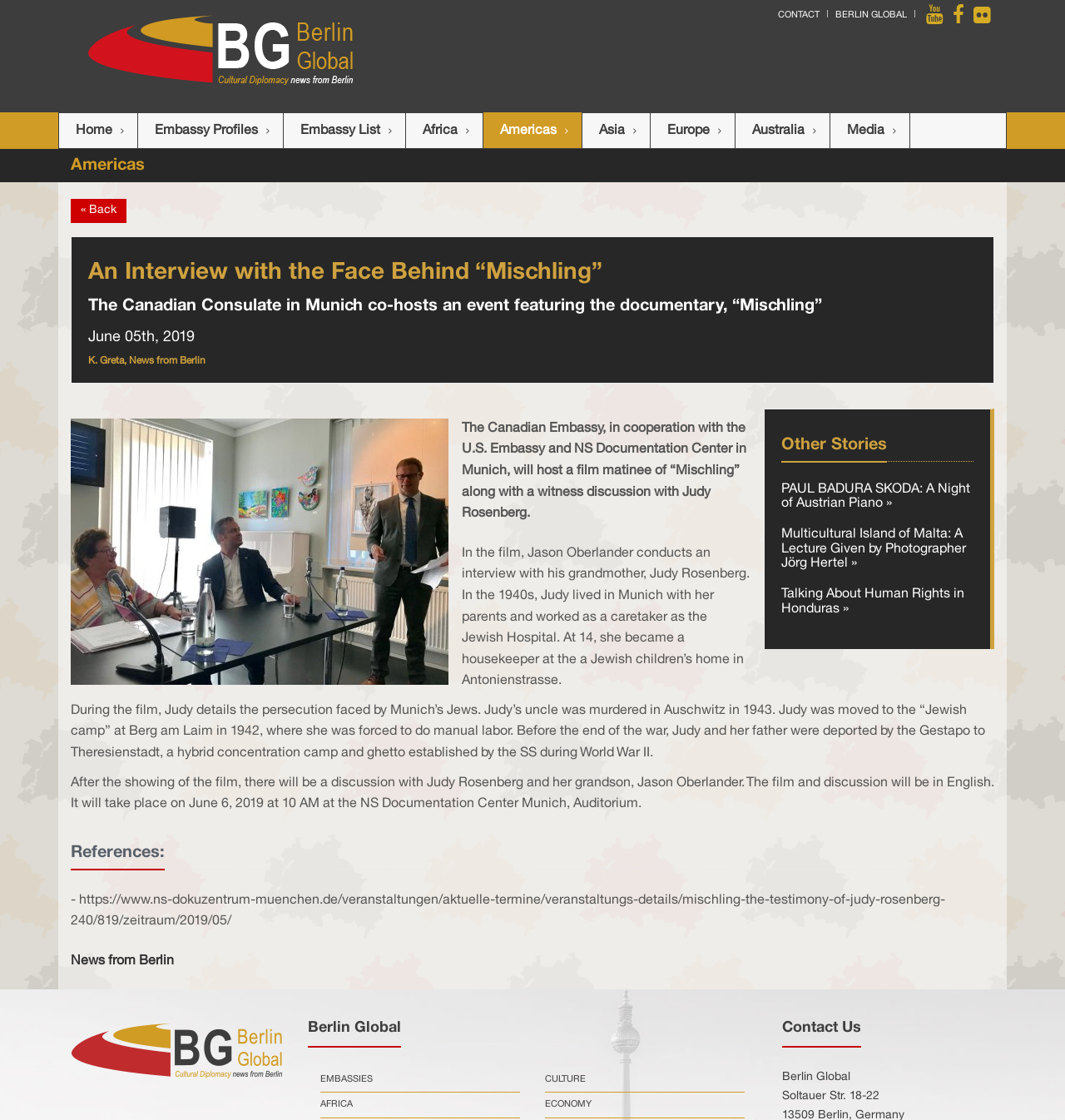Specify the bounding box coordinates of the element's area that should be clicked to execute the given instruction: "Scroll back to top". The coordinates should be four float numbers between 0 and 1, i.e., [left, top, right, bottom].

[0.966, 0.921, 0.989, 0.943]